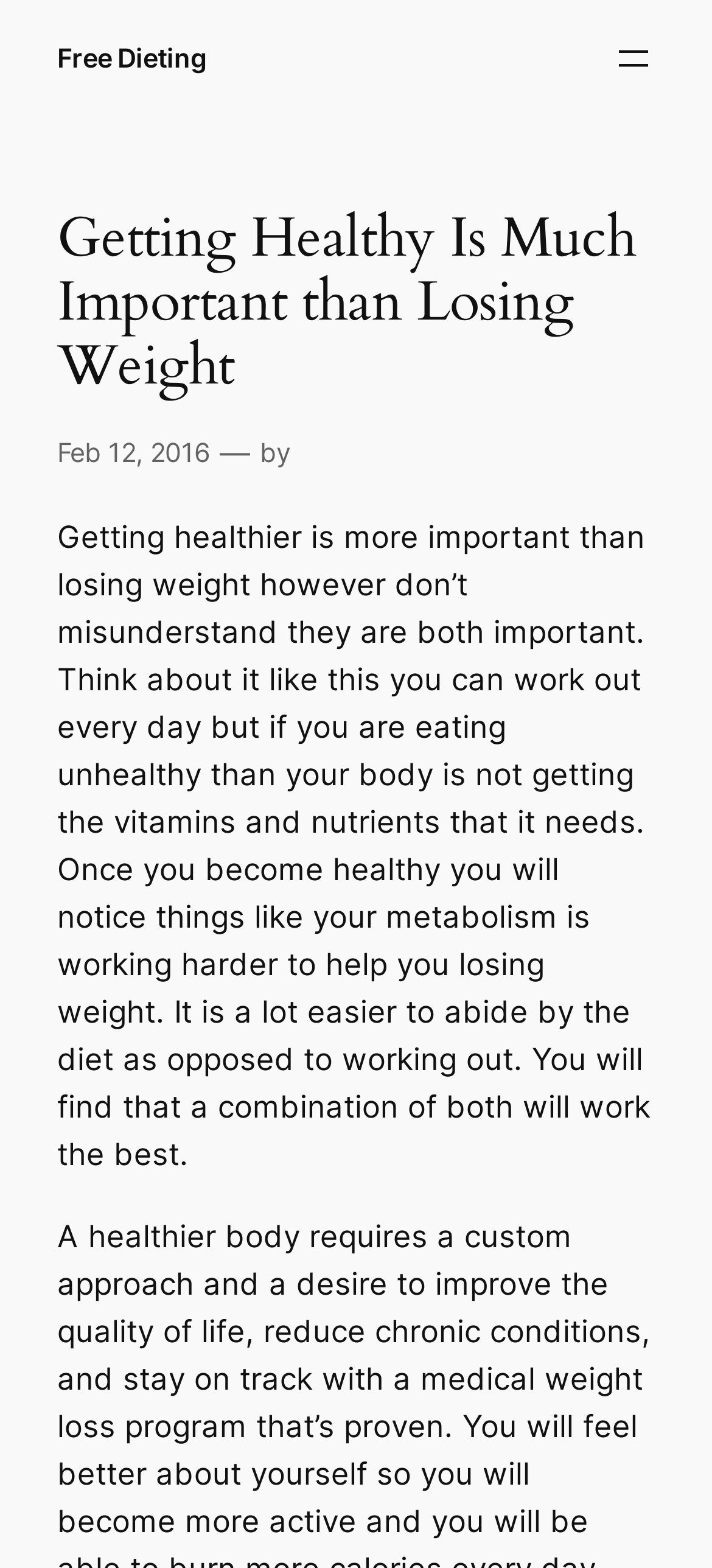Identify and extract the heading text of the webpage.

Getting Healthy Is Much Important than Losing Weight